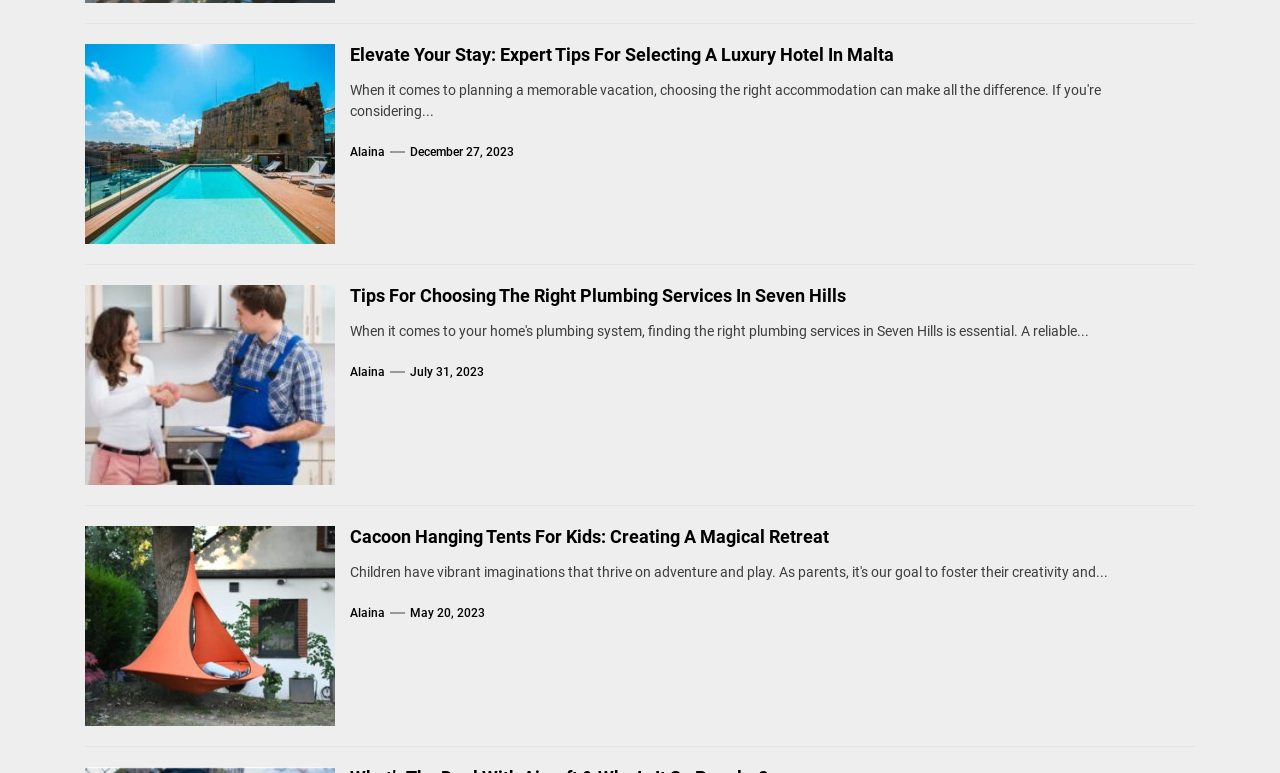Provide a one-word or brief phrase answer to the question:
How many links are in the third article?

3